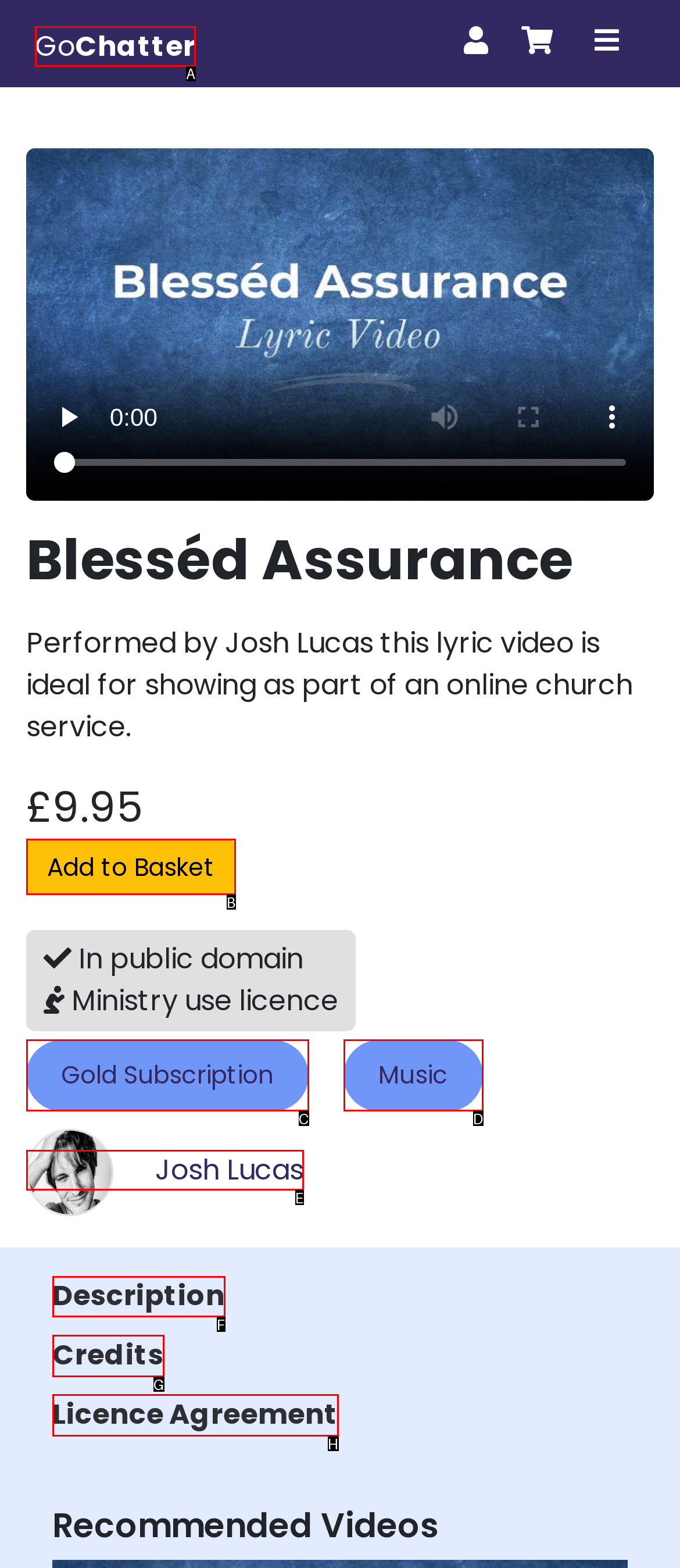Specify which element within the red bounding boxes should be clicked for this task: View Description Respond with the letter of the correct option.

F